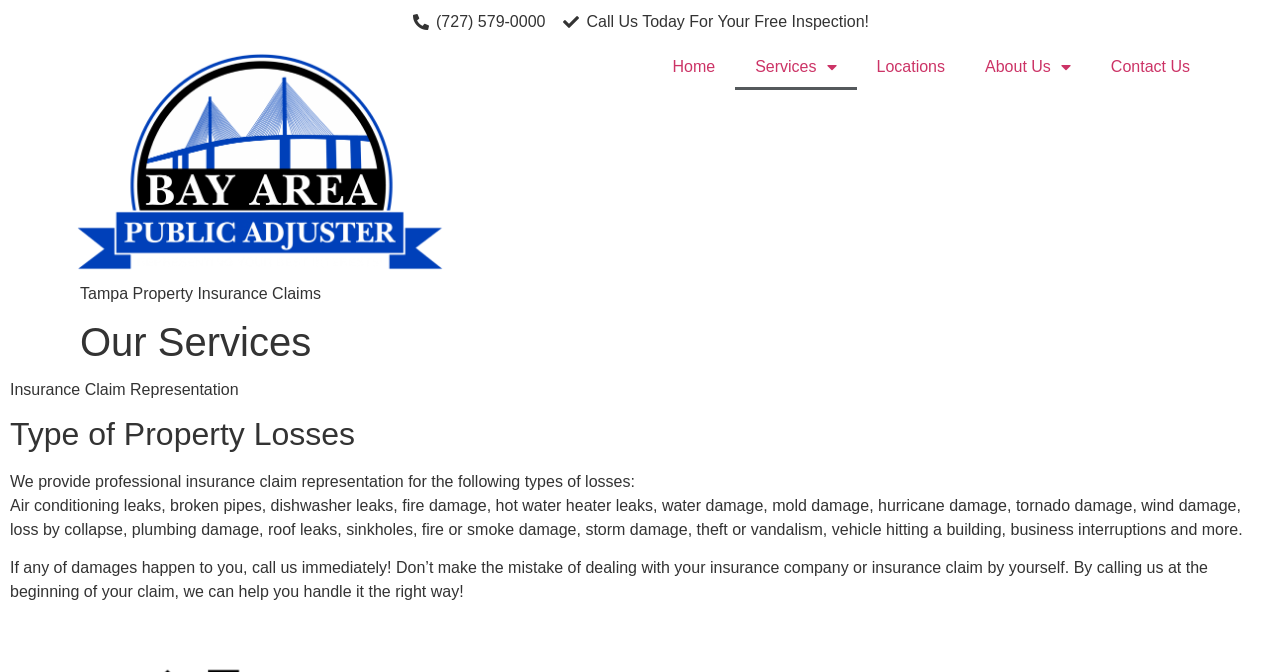Provide a one-word or short-phrase answer to the question:
What types of losses does the company provide insurance claim representation for?

Various property losses